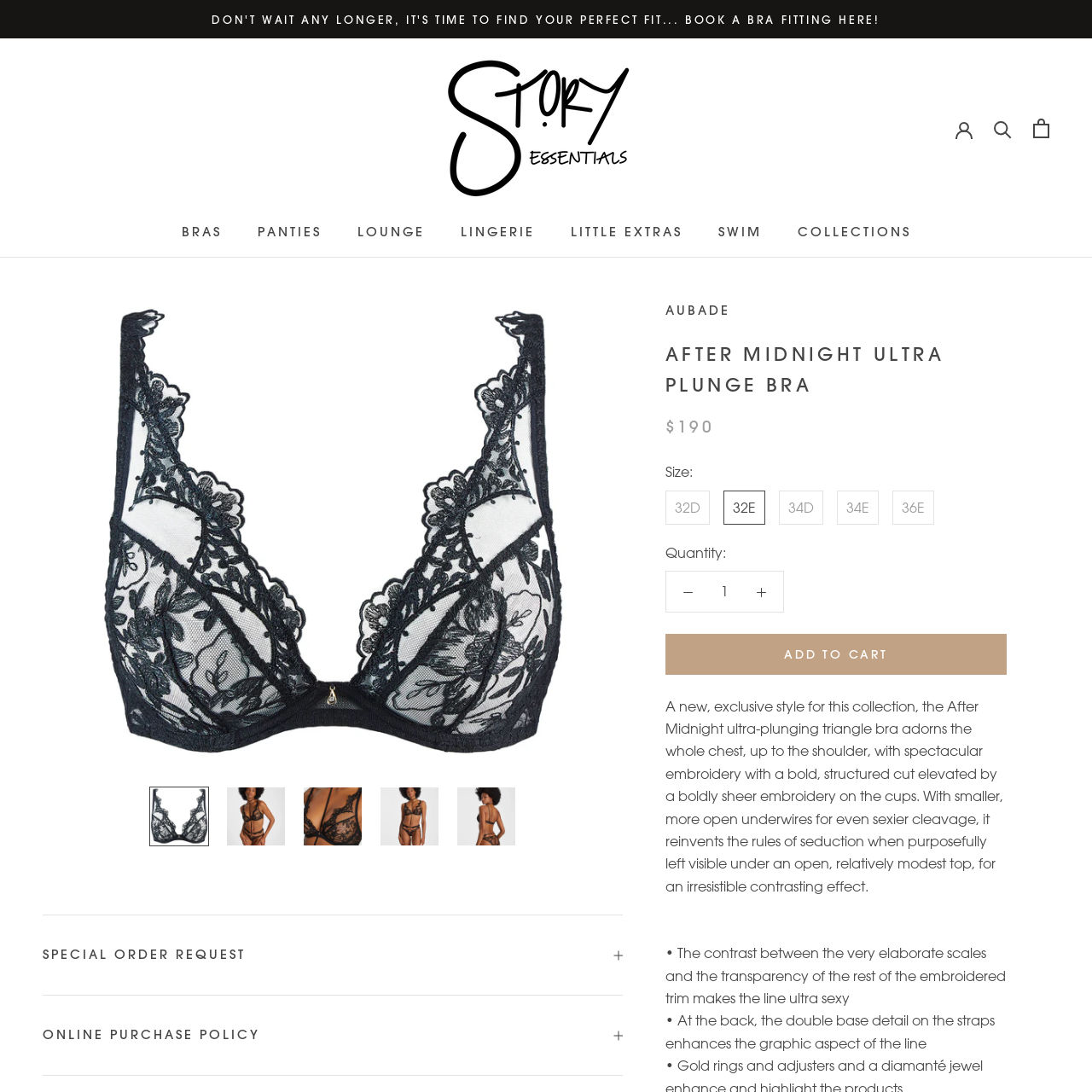What is the price of the lingerie piece? Focus on the image highlighted by the red bounding box and respond with a single word or a brief phrase.

$190